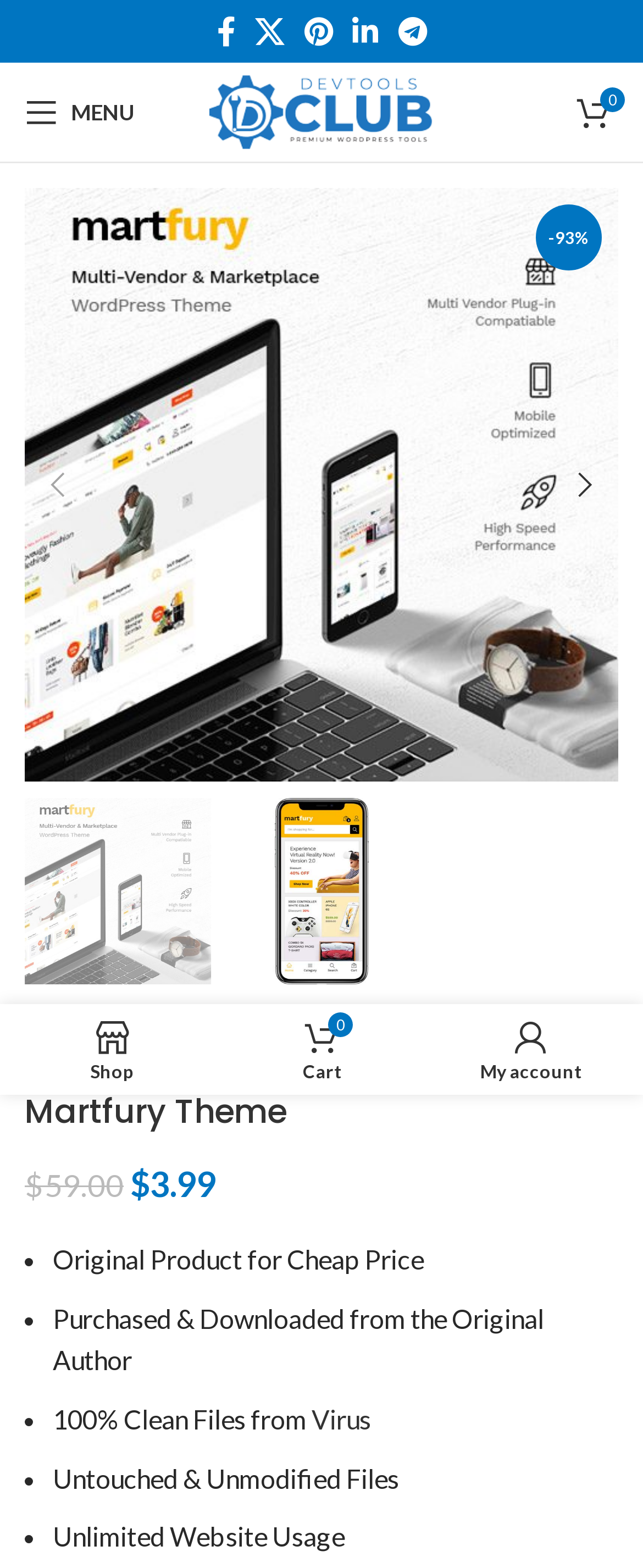Could you specify the bounding box coordinates for the clickable section to complete the following instruction: "View the 20th Asia Pacific International Plastics and Rubber Industry Exhibition"?

None